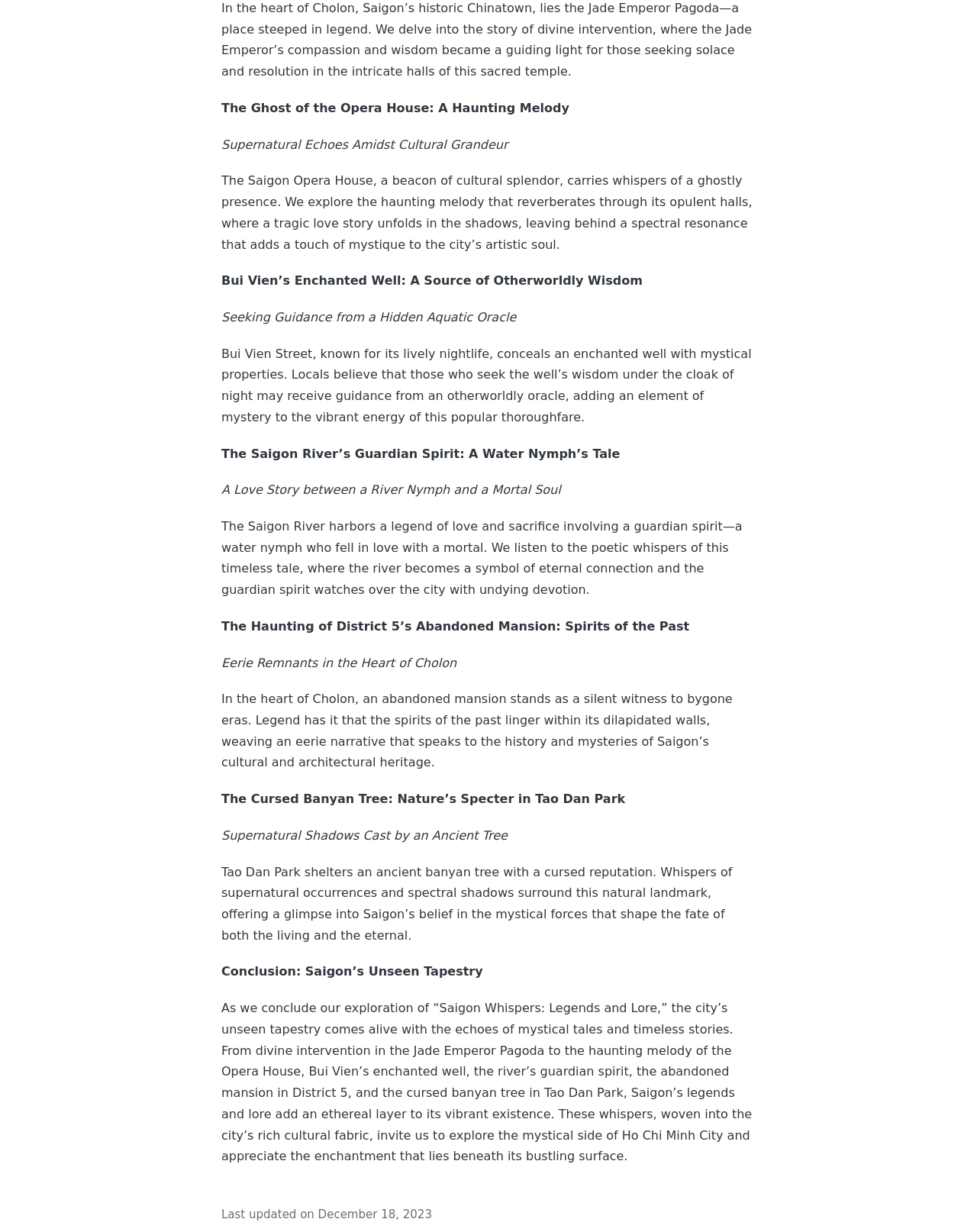Please provide a comprehensive response to the question based on the details in the image: What is the name of the street with an enchanted well?

According to the text 'Bui Vien Street, known for its lively nightlife, conceals an enchanted well with mystical properties.', we can determine that the street with an enchanted well is Bui Vien Street.